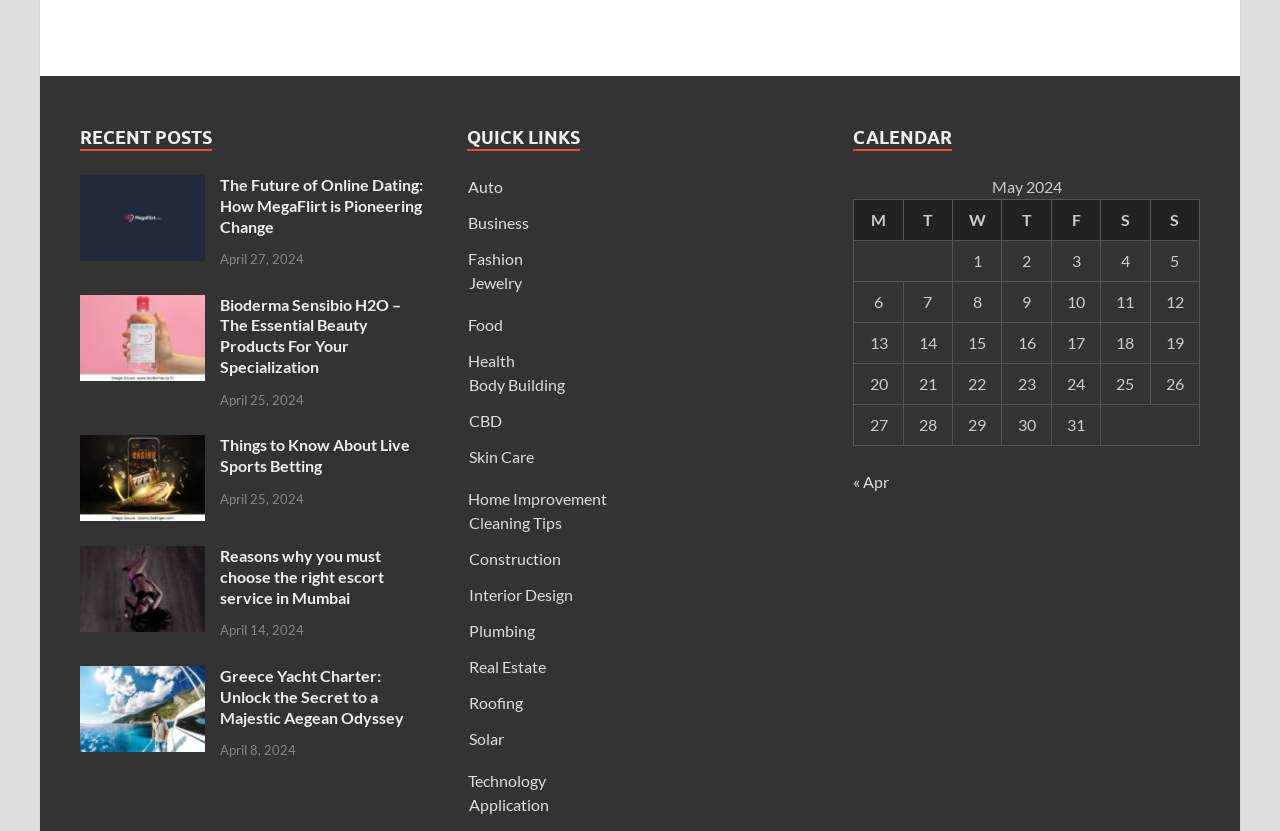Provide the bounding box coordinates of the HTML element described as: "Food". The bounding box coordinates should be four float numbers between 0 and 1, i.e., [left, top, right, bottom].

[0.365, 0.379, 0.393, 0.402]